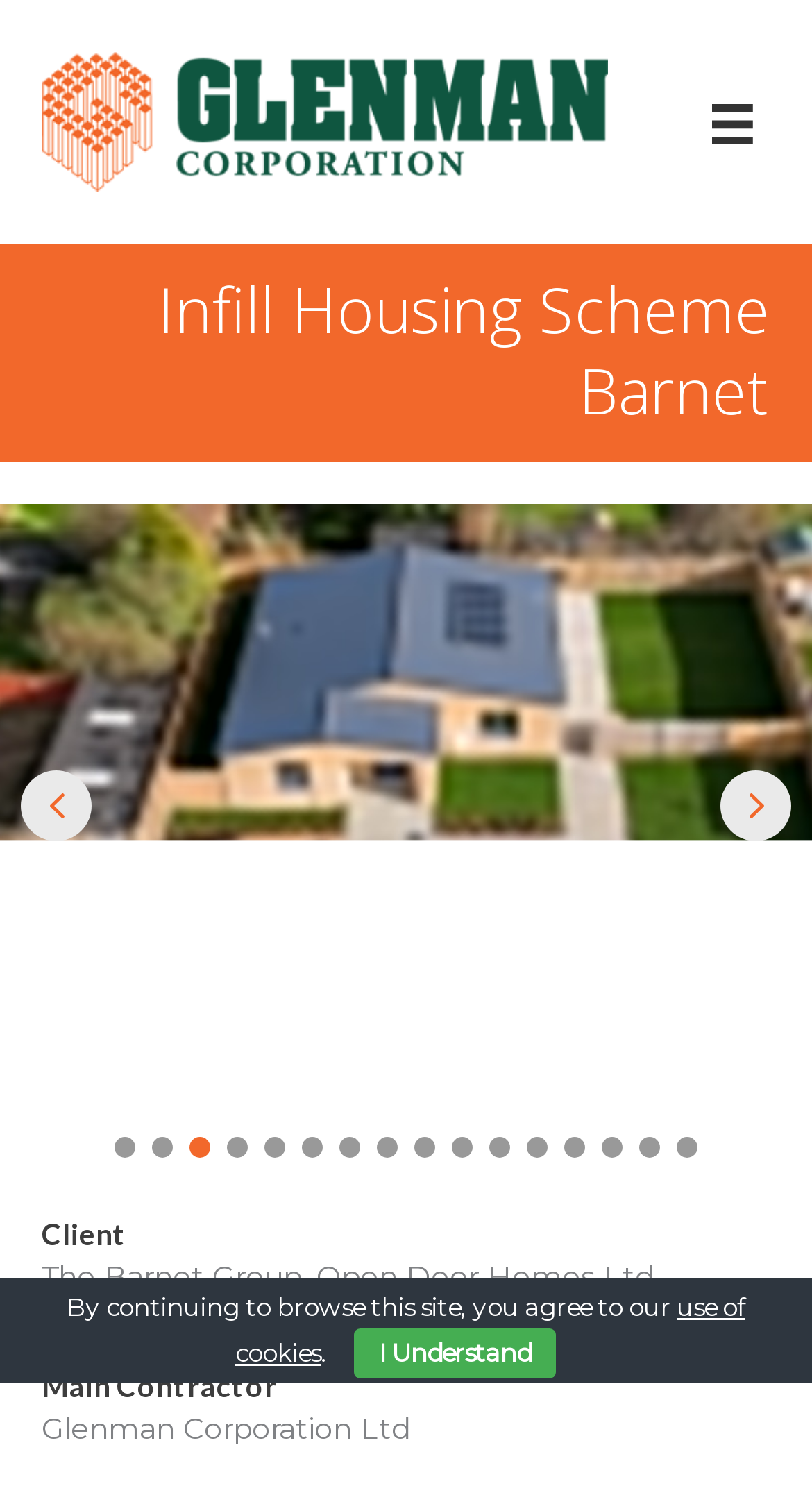Who is the main contractor for the project?
Please provide an in-depth and detailed response to the question.

I found the text 'Main Contractor' followed by 'Glenman Corporation Ltd' in the webpage, which indicates that Glenman Corporation Ltd is the main contractor for the project.